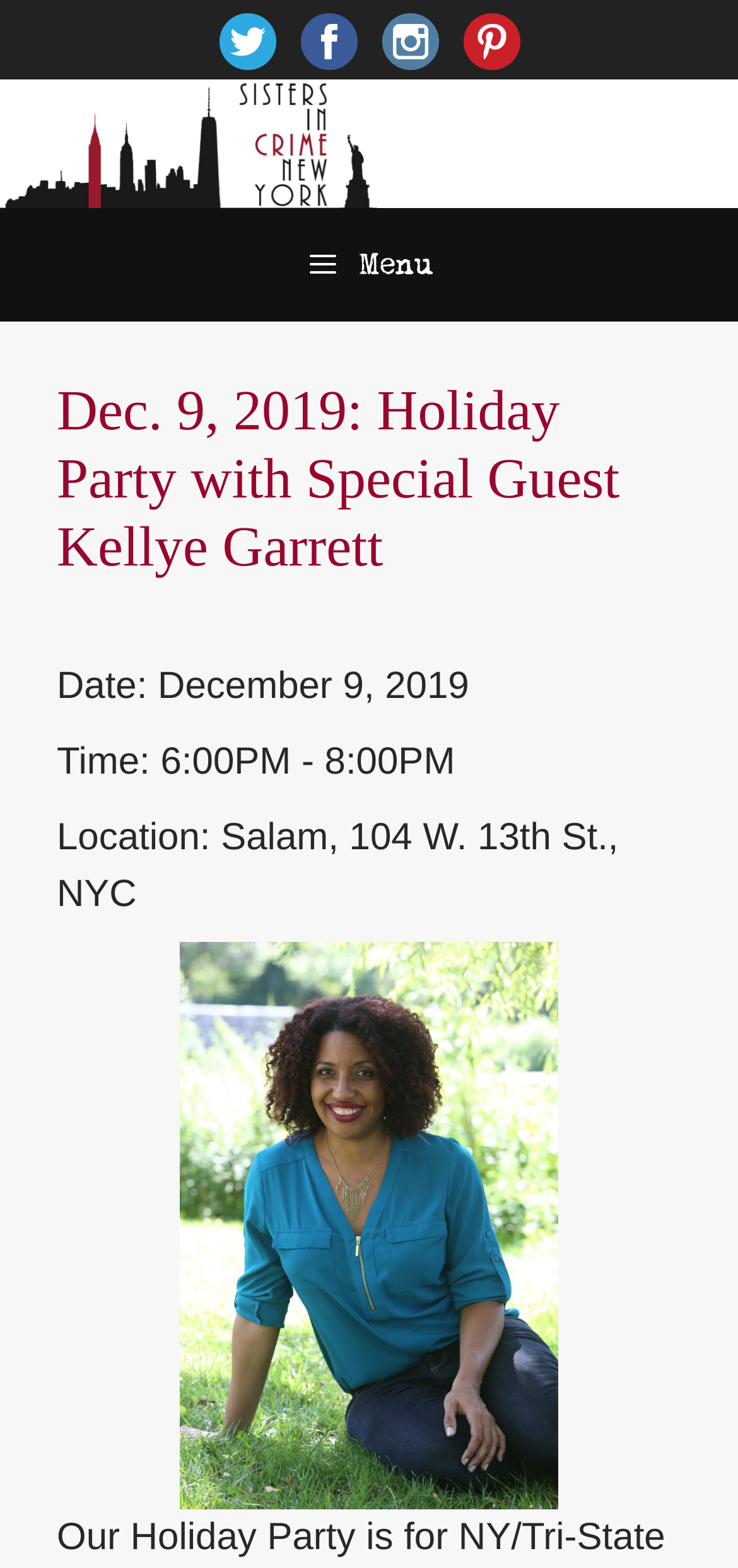Determine the bounding box for the UI element that matches this description: "Menu".

[0.0, 0.133, 1.0, 0.205]